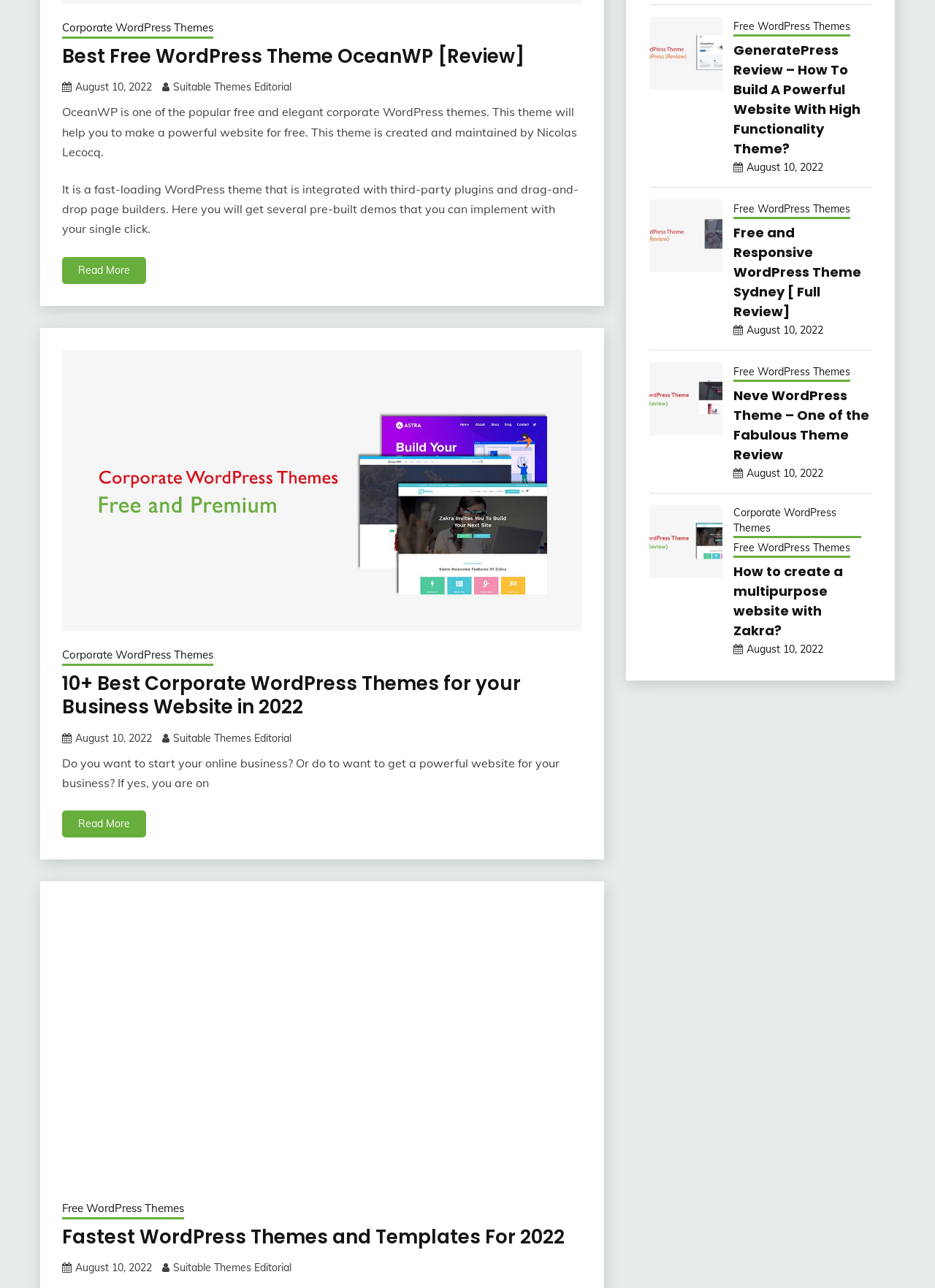Identify the bounding box for the described UI element. Provide the coordinates in (top-left x, top-left y, bottom-right x, bottom-right y) format with values ranging from 0 to 1: Read More

[0.066, 0.629, 0.156, 0.65]